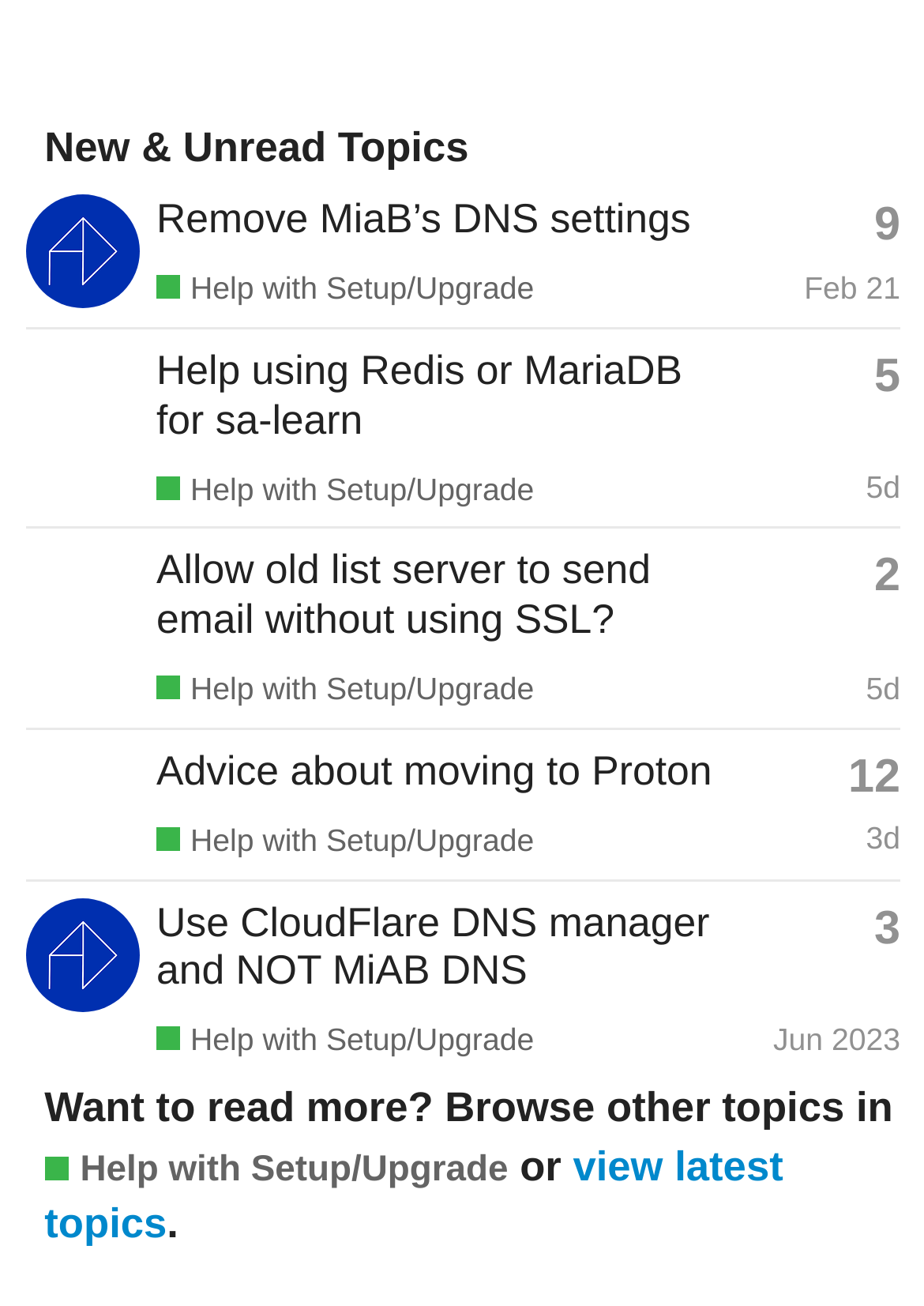Bounding box coordinates are given in the format (top-left x, top-left y, bottom-right x, bottom-right y). All values should be floating point numbers between 0 and 1. Provide the bounding box coordinate for the UI element described as: Feb 21

[0.87, 0.205, 0.974, 0.232]